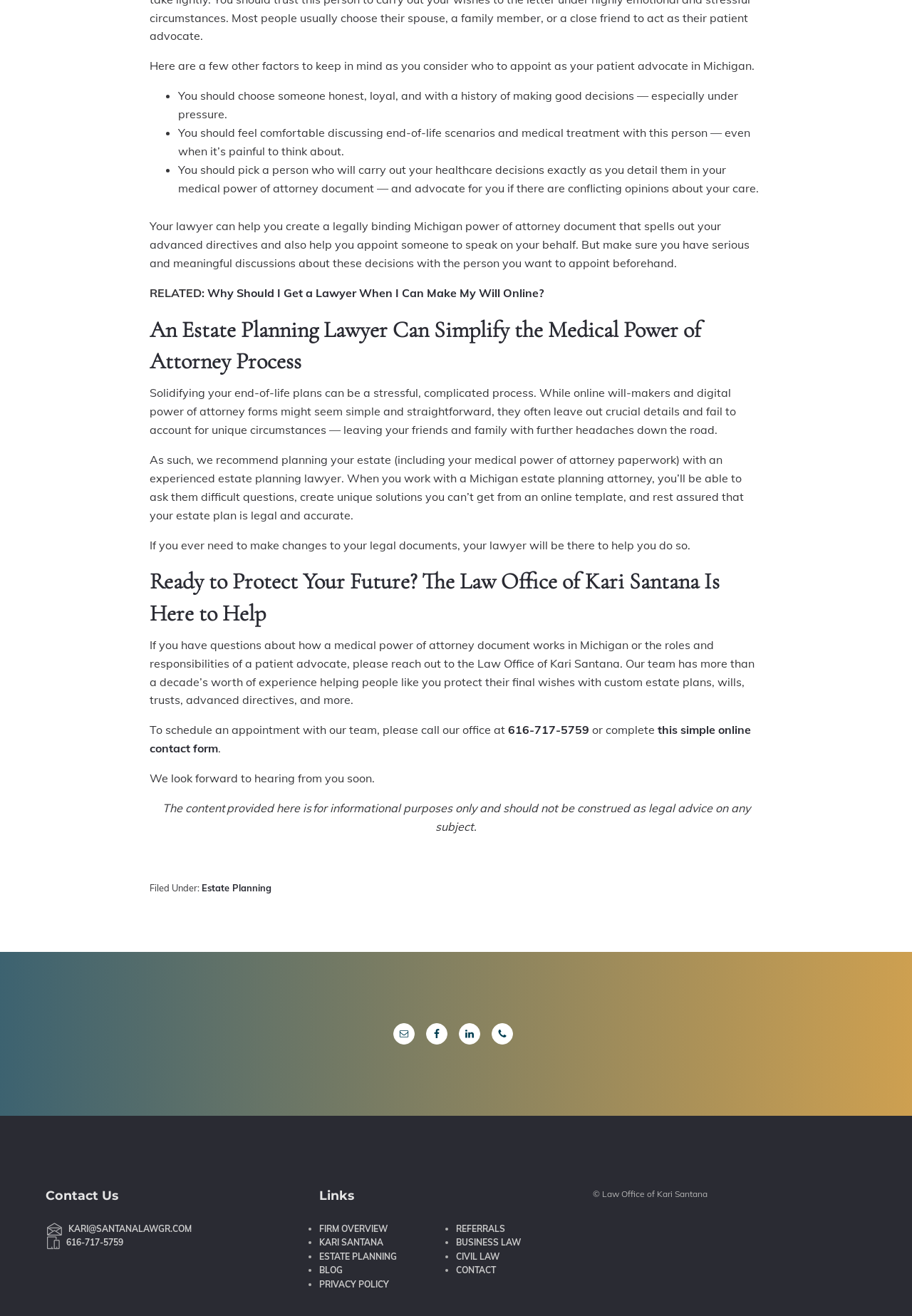What is the role of a patient advocate in Michigan?
Give a one-word or short phrase answer based on the image.

Make healthcare decisions